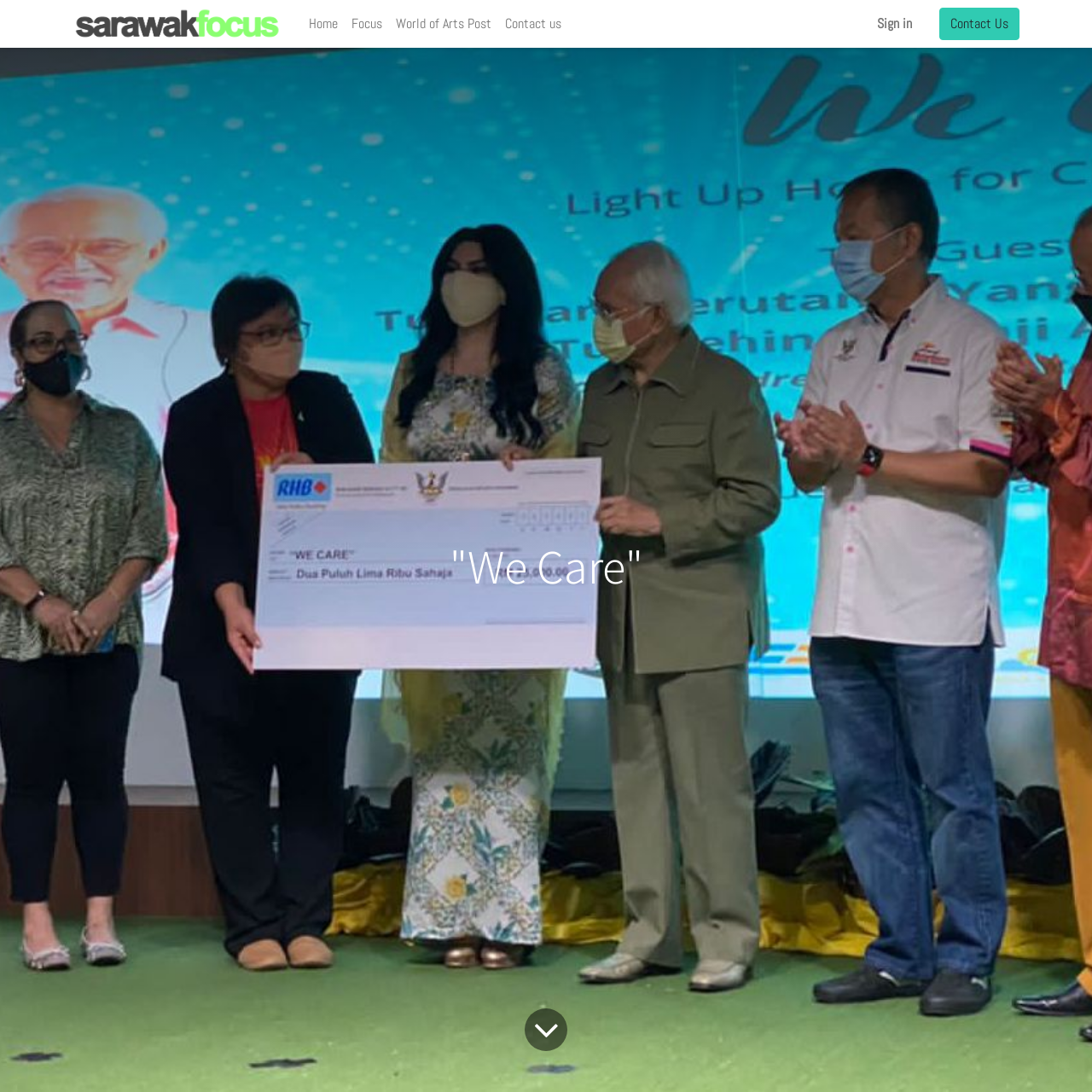Find the bounding box coordinates for the element described here: "World of Arts Post".

[0.356, 0.006, 0.456, 0.038]